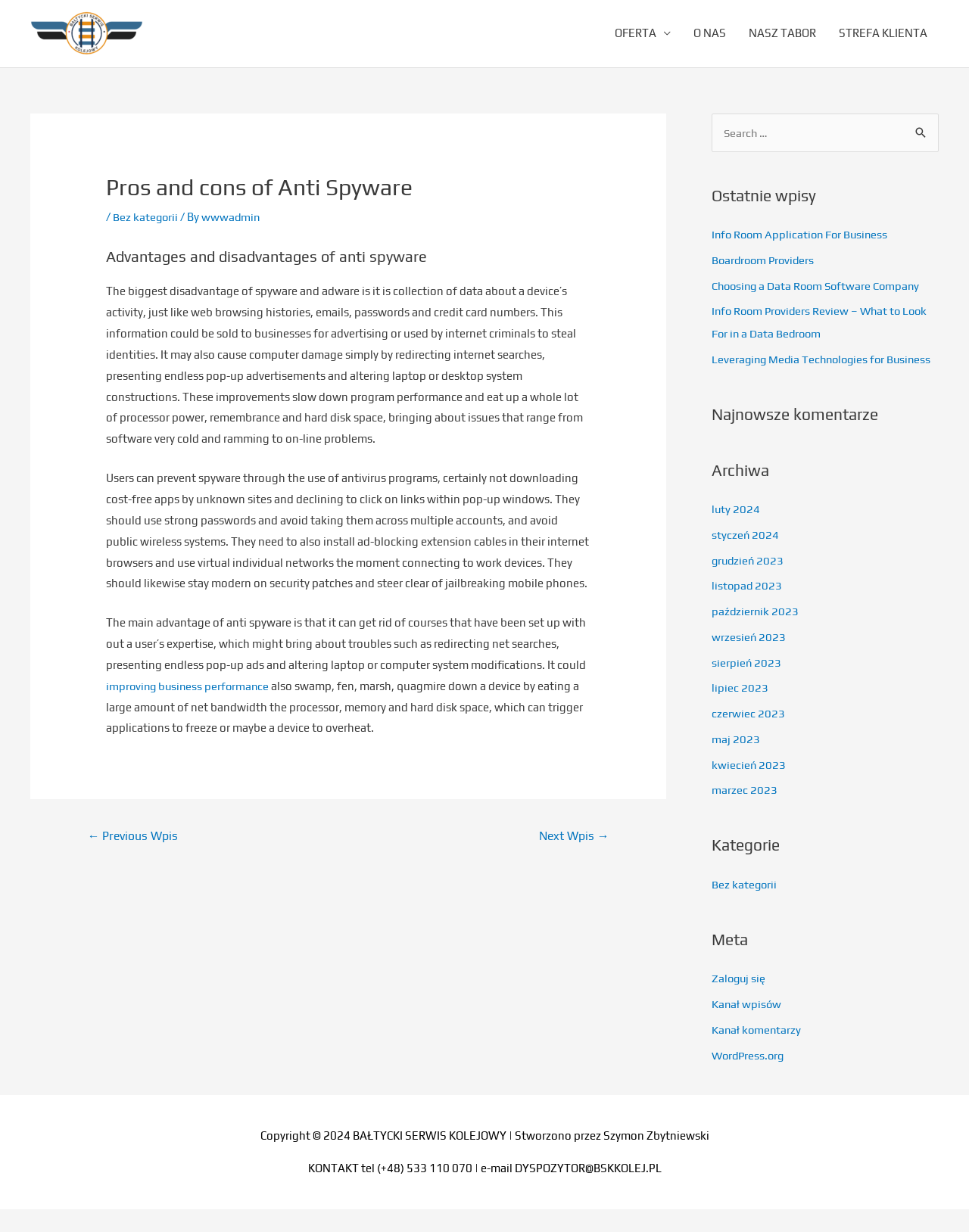Determine the bounding box coordinates of the section to be clicked to follow the instruction: "Click on HOME". The coordinates should be given as four float numbers between 0 and 1, formatted as [left, top, right, bottom].

None